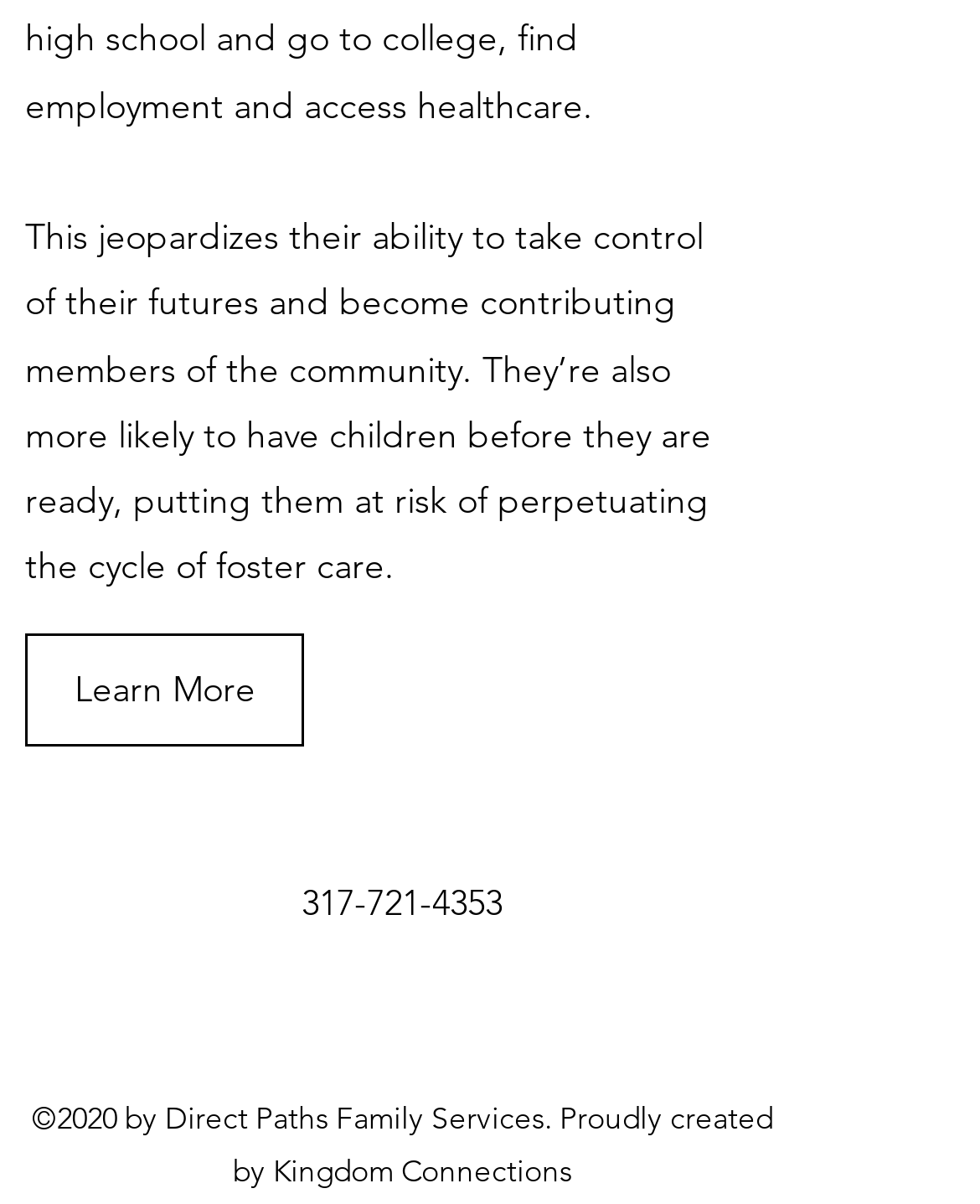How can users contact Direct Paths Family Services?
Your answer should be a single word or phrase derived from the screenshot.

By phone